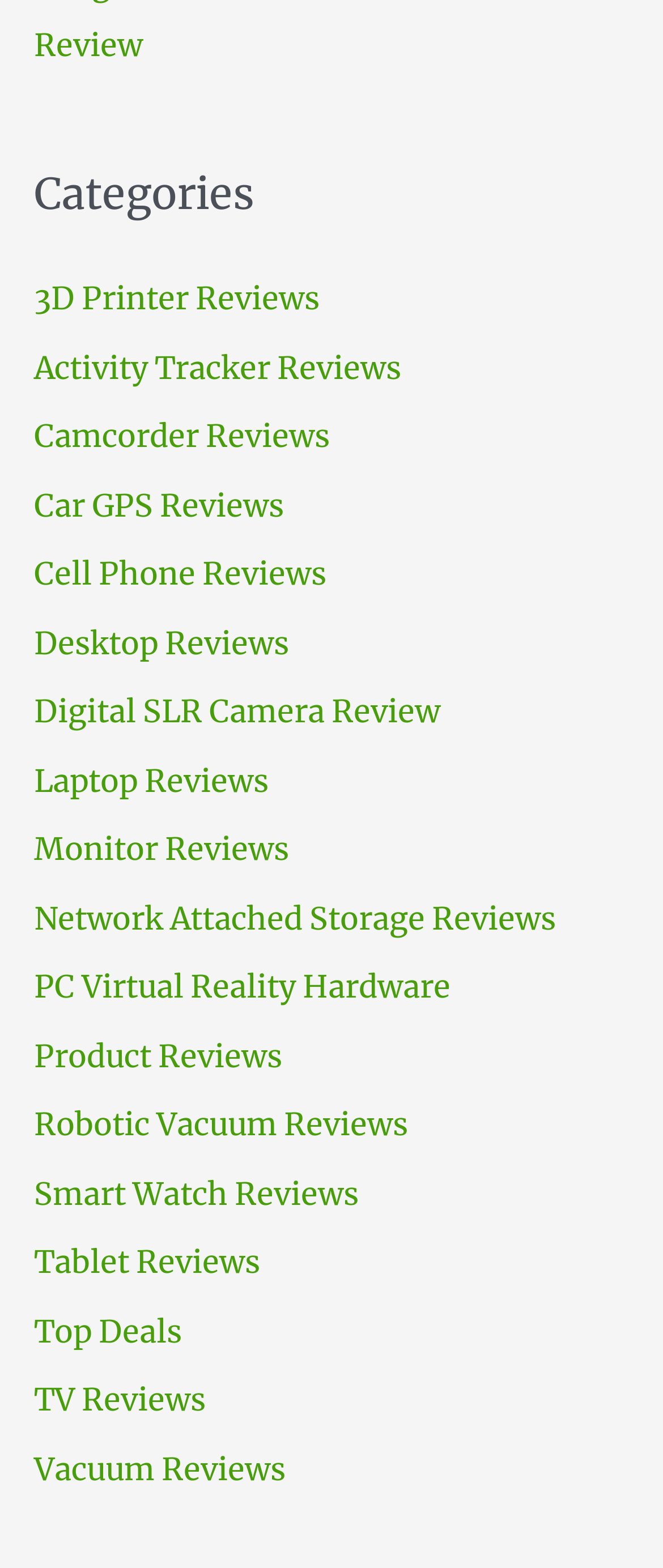Identify the bounding box coordinates of the clickable region to carry out the given instruction: "Read TV Reviews".

[0.051, 0.88, 0.31, 0.905]